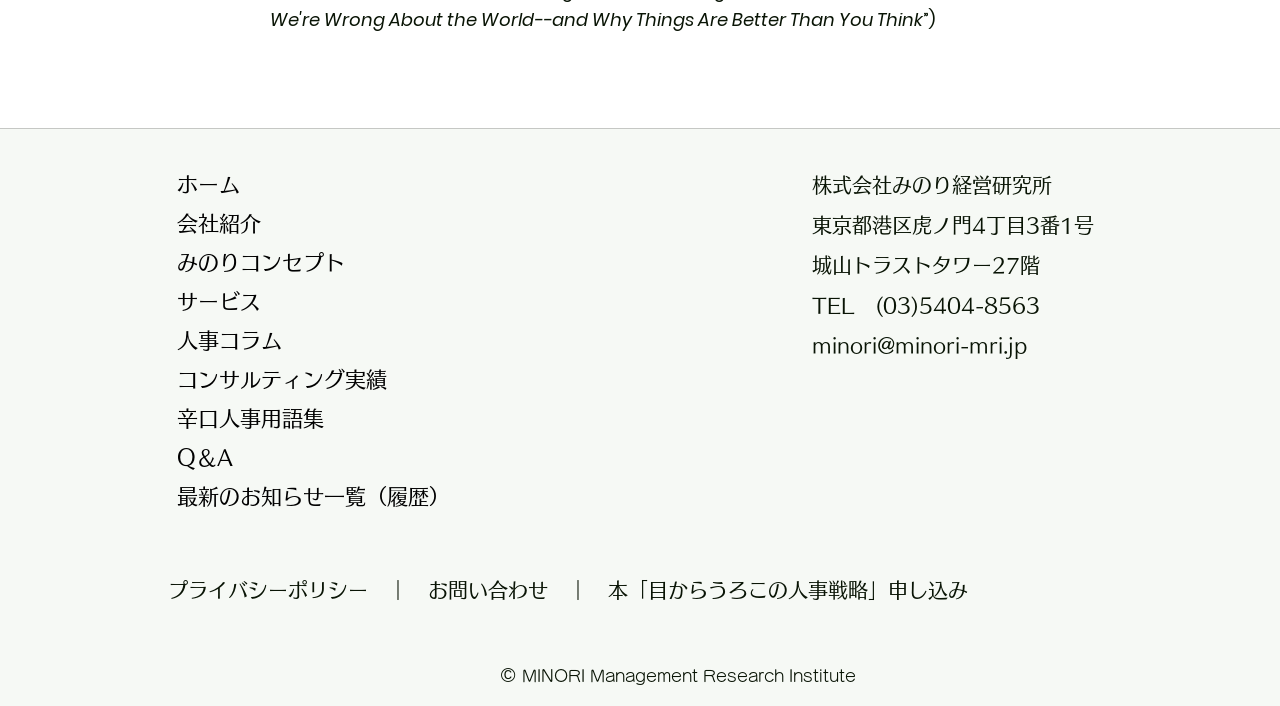Please identify the coordinates of the bounding box that should be clicked to fulfill this instruction: "Go to ホーム page".

[0.134, 0.233, 0.333, 0.289]